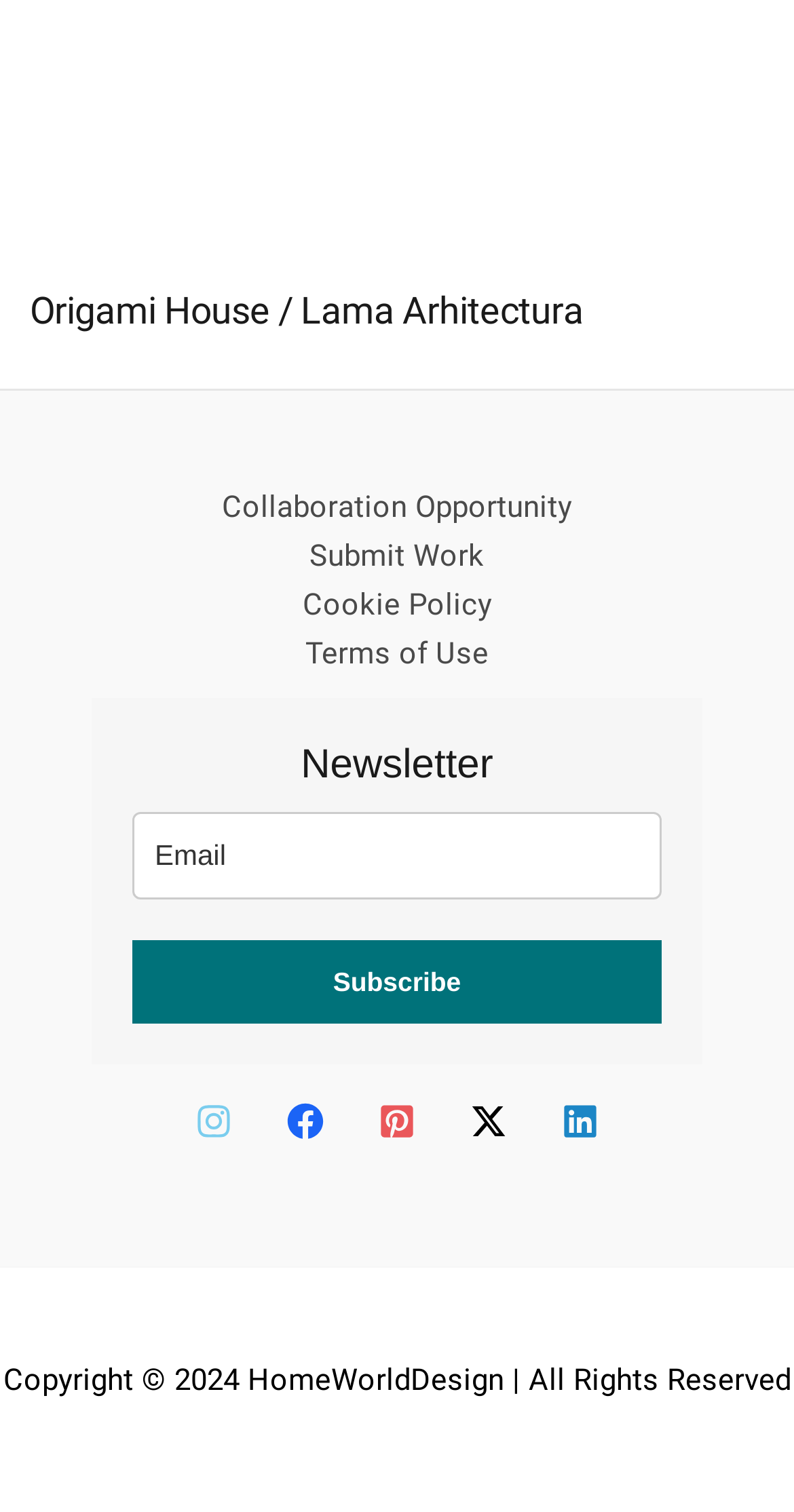Provide the bounding box coordinates for the area that should be clicked to complete the instruction: "Visit Collaboration Opportunity page".

[0.228, 0.319, 0.772, 0.351]